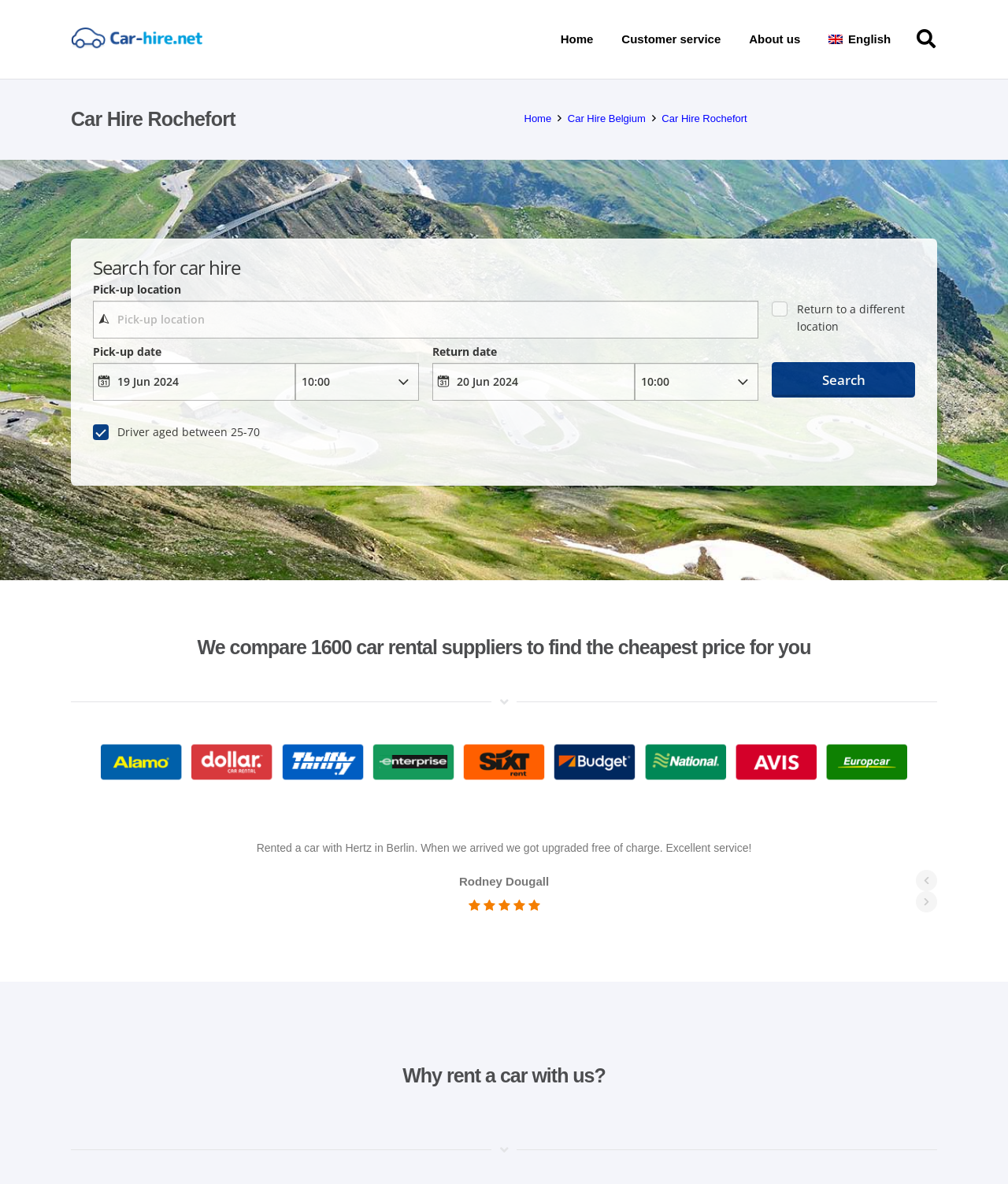Please locate the bounding box coordinates of the element's region that needs to be clicked to follow the instruction: "Select a pick-up location". The bounding box coordinates should be provided as four float numbers between 0 and 1, i.e., [left, top, right, bottom].

[0.092, 0.254, 0.752, 0.286]